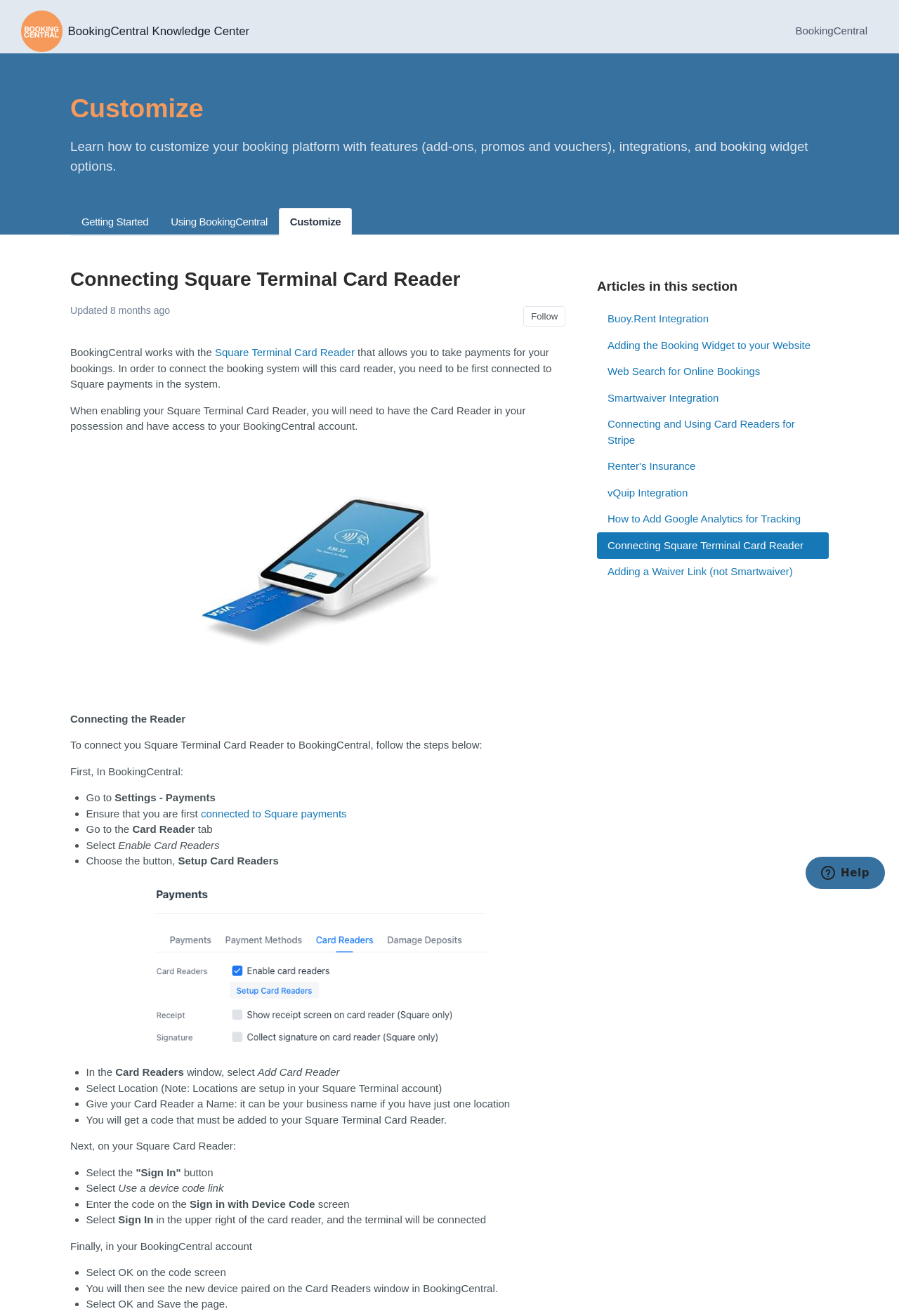Please locate the bounding box coordinates of the element's region that needs to be clicked to follow the instruction: "Follow Article". The bounding box coordinates should be provided as four float numbers between 0 and 1, i.e., [left, top, right, bottom].

[0.582, 0.233, 0.629, 0.248]